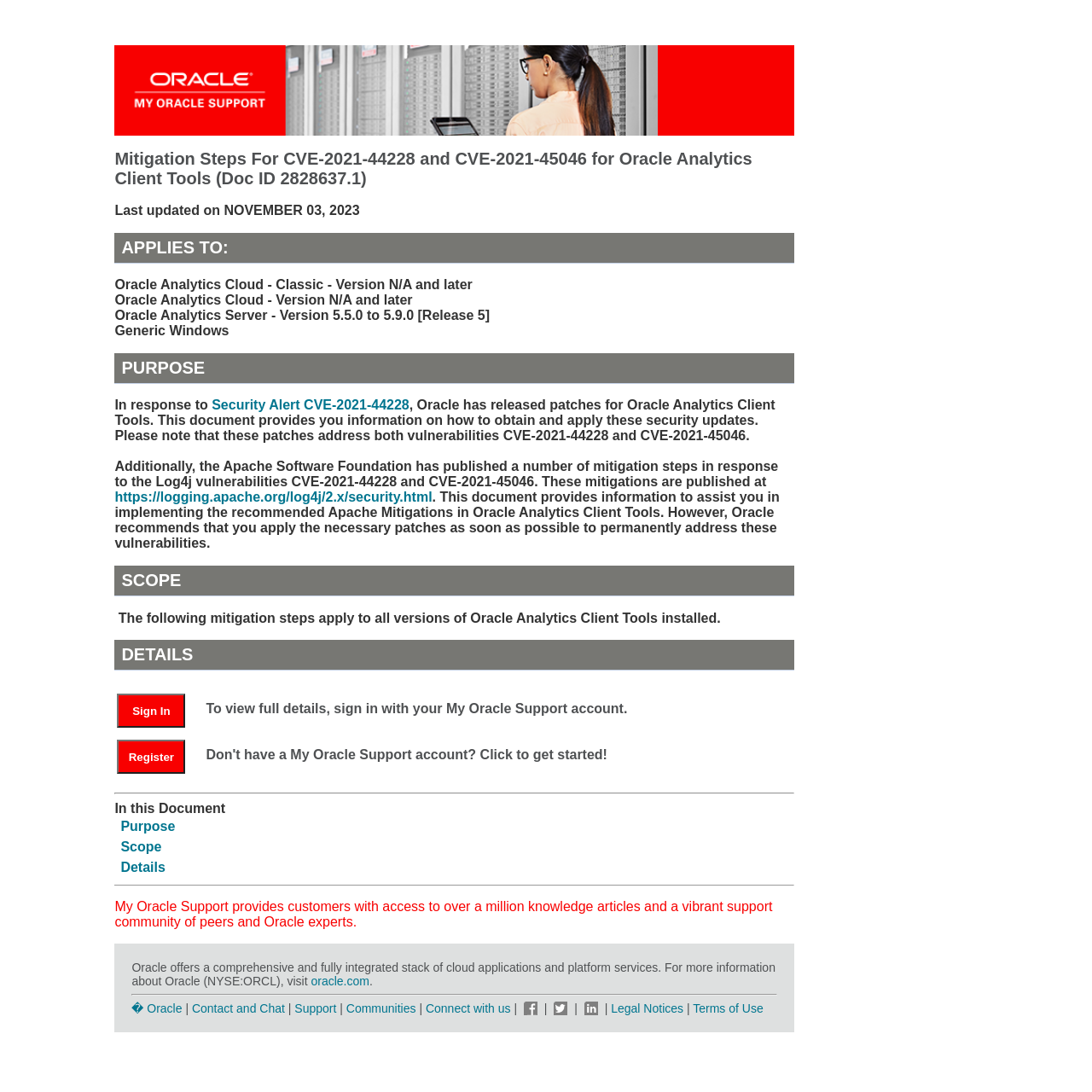What is the scope of these mitigation steps?
Please respond to the question with a detailed and informative answer.

The webpage states that the mitigation steps apply to all versions of Oracle Analytics Client Tools installed, as indicated in the section with the heading 'SCOPE'.